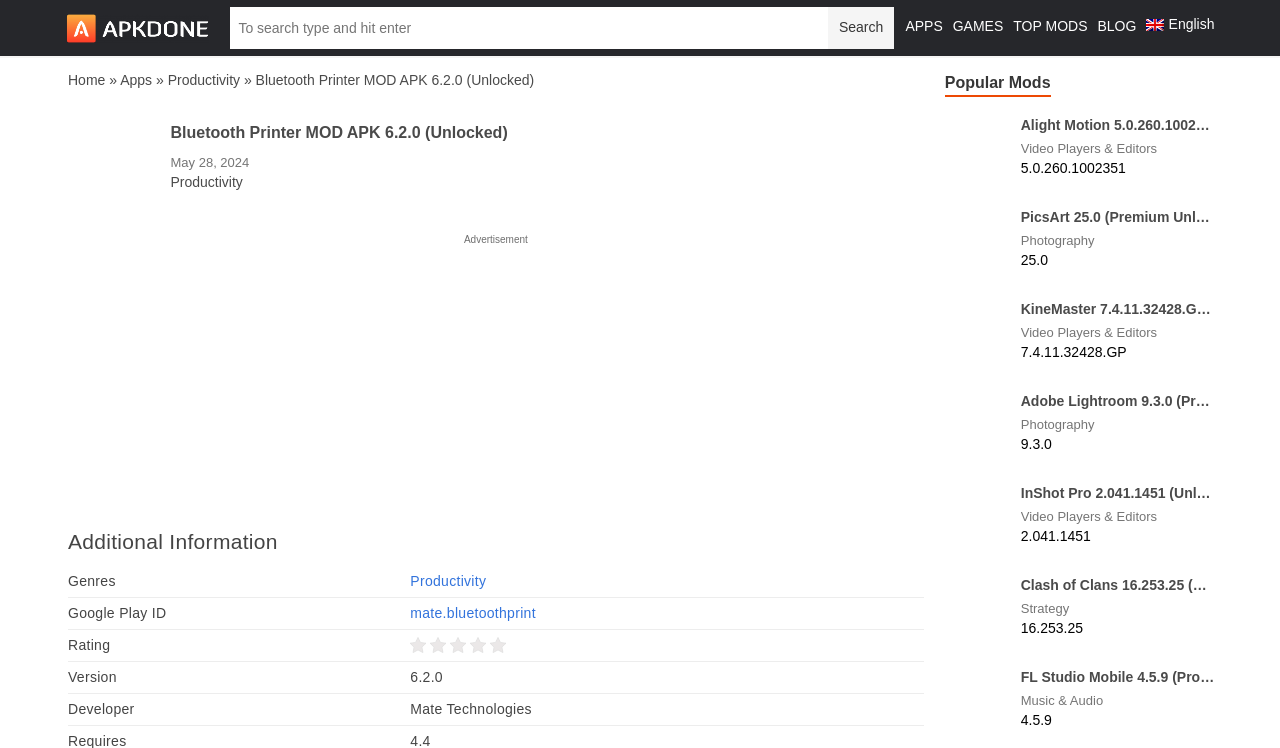Provide the bounding box coordinates of the section that needs to be clicked to accomplish the following instruction: "Click on APPS."

[0.707, 0.023, 0.737, 0.045]